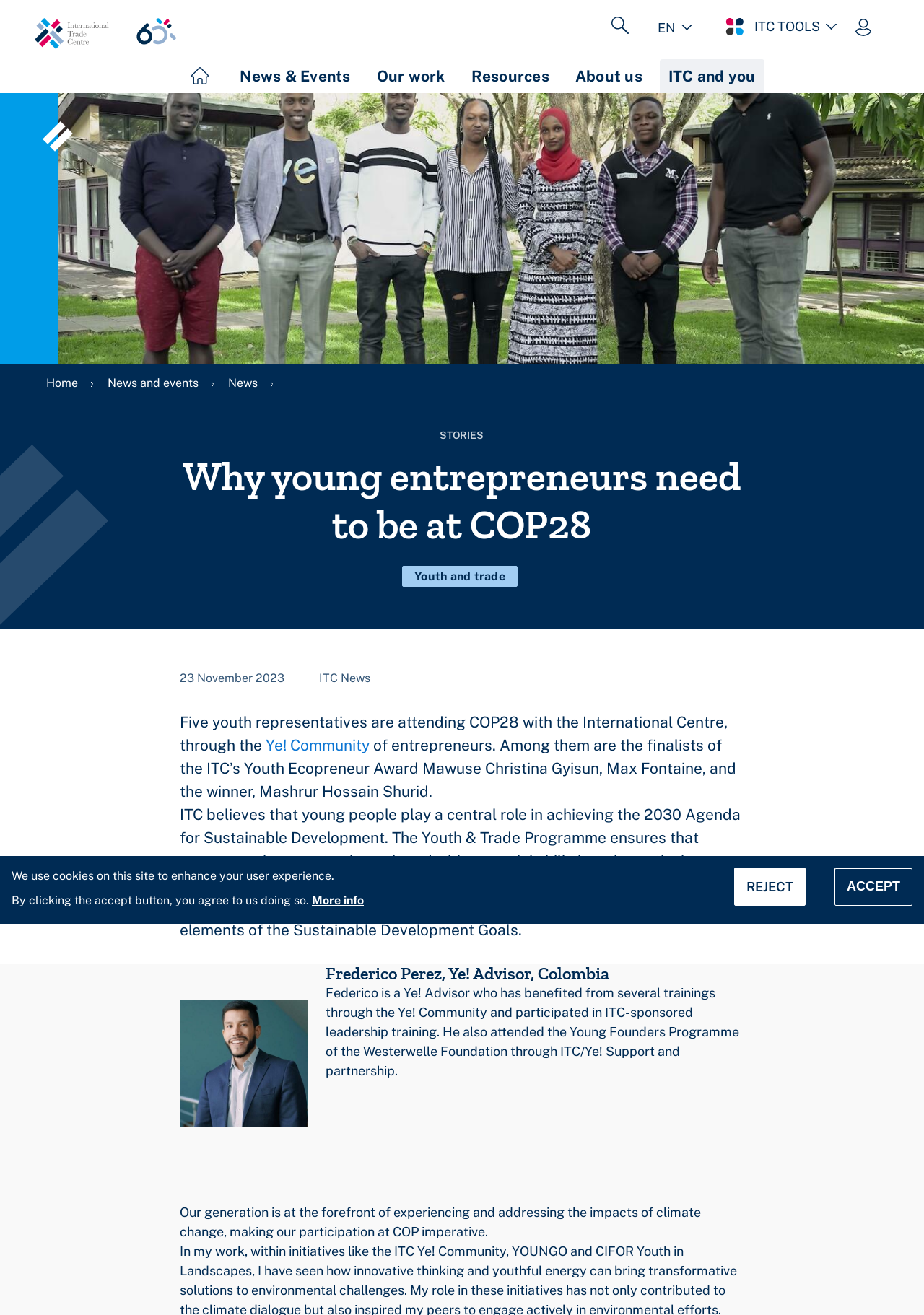Find and extract the text of the primary heading on the webpage.

Why young entrepreneurs need to be at COP28